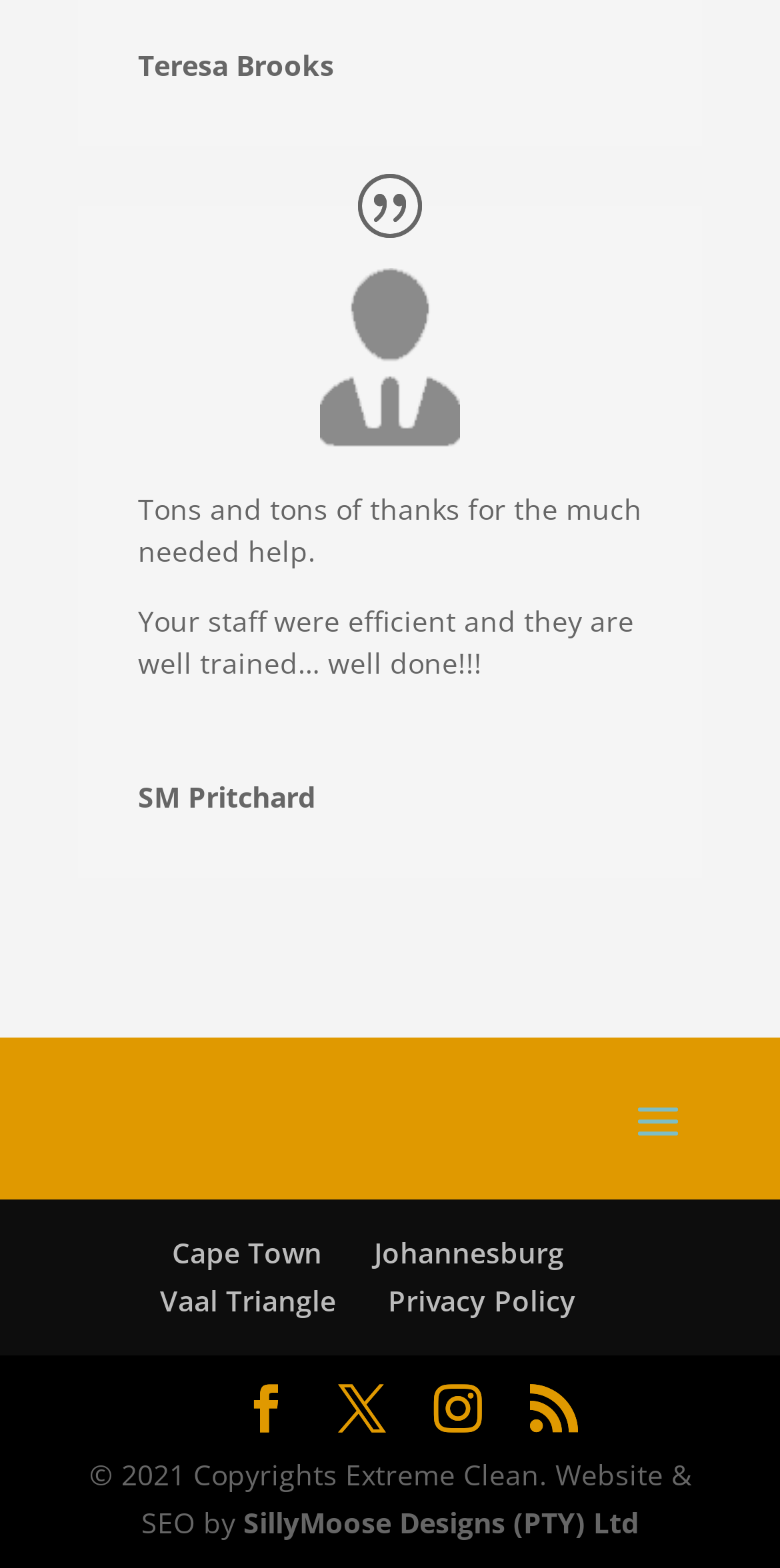Extract the bounding box coordinates of the UI element described: "X". Provide the coordinates in the format [left, top, right, bottom] with values ranging from 0 to 1.

[0.433, 0.883, 0.495, 0.915]